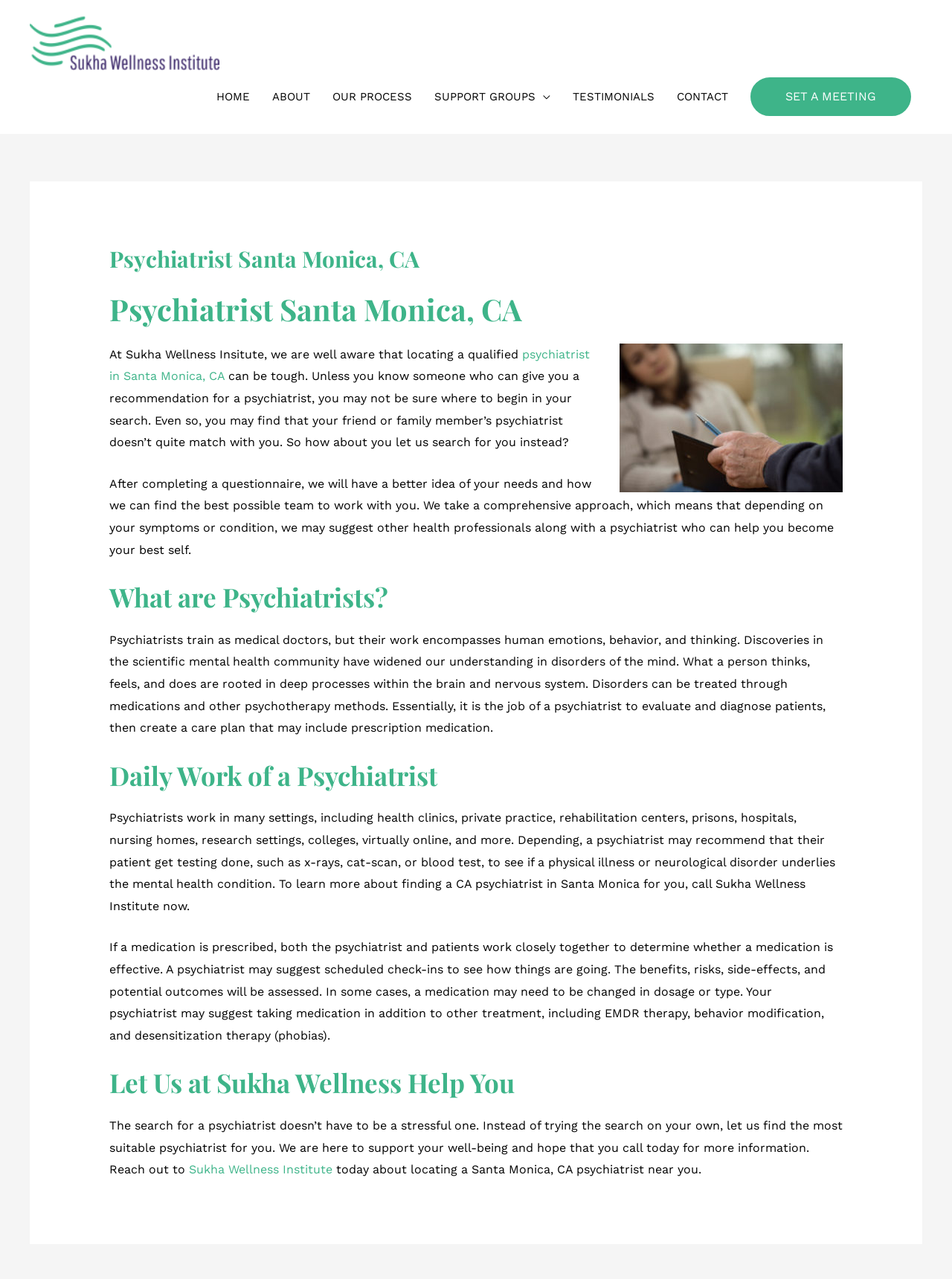What is the profession of the person being described?
Please answer the question as detailed as possible.

I found the answer by reading the headings and paragraphs on the webpage. The headings mention 'Psychiatrist Santa Monica, CA' and the paragraphs describe the work and responsibilities of a psychiatrist, indicating that the profession being described is that of a psychiatrist.